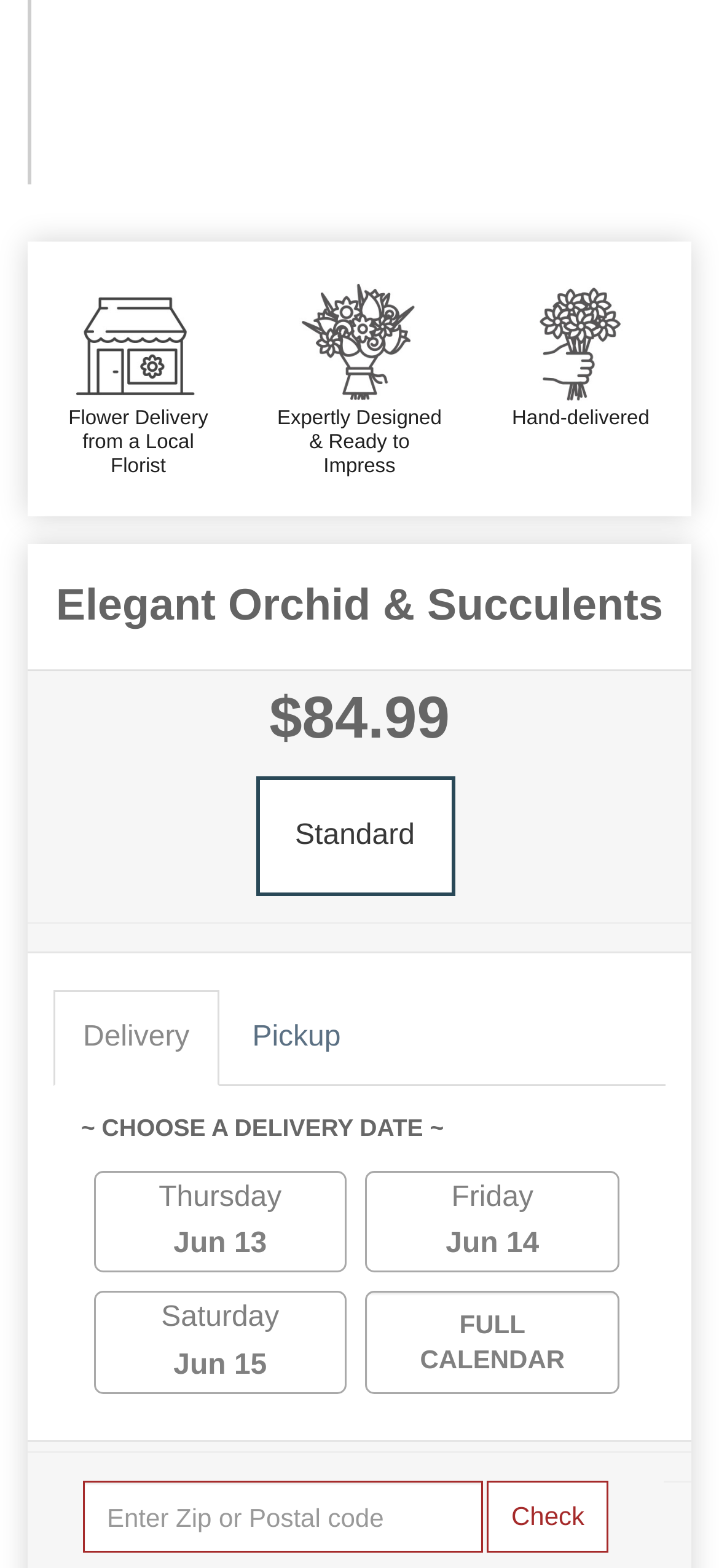Respond with a single word or phrase for the following question: 
What are the delivery options?

Delivery, Pickup